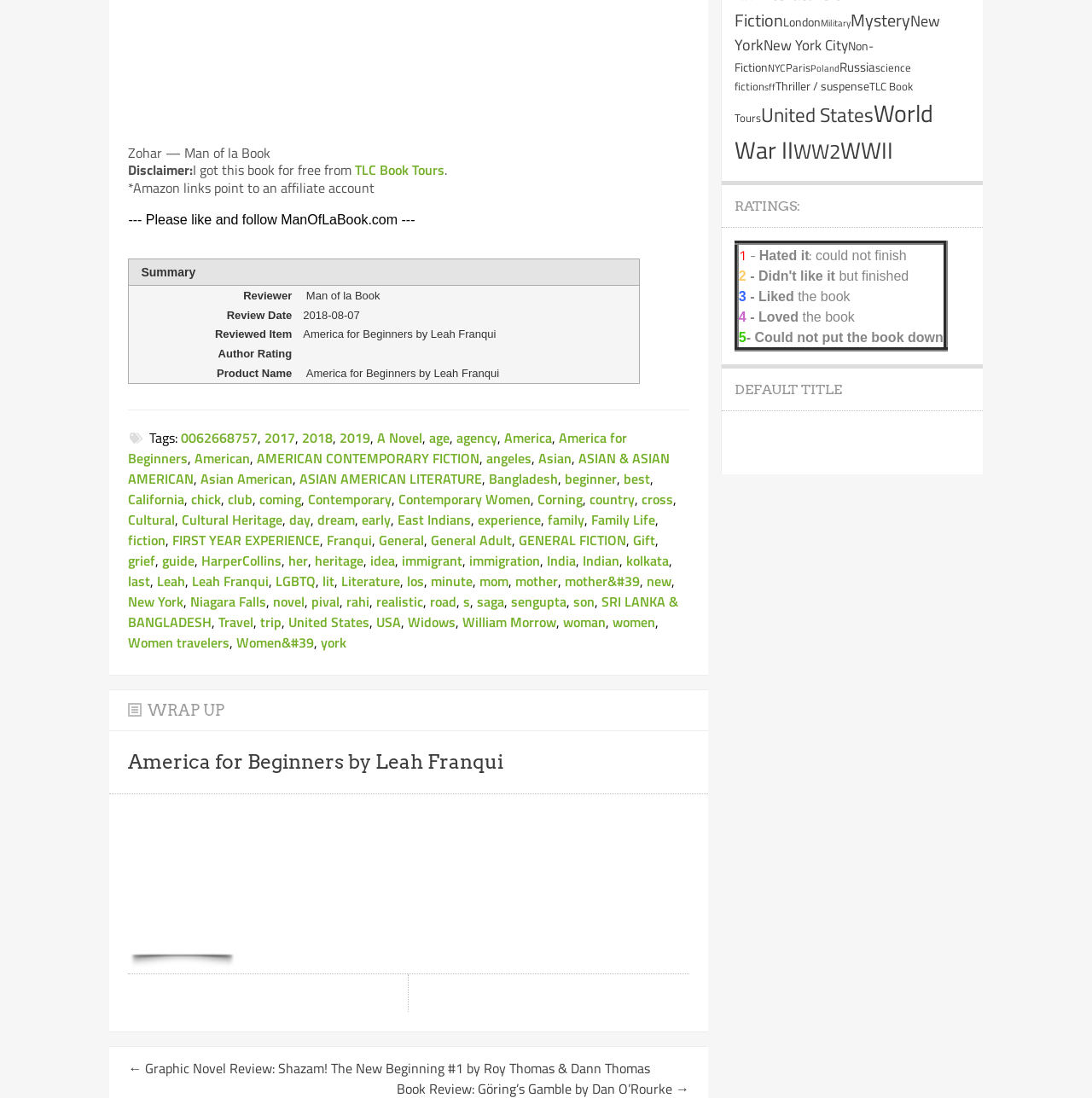Give a concise answer using one word or a phrase to the following question:
When was the review published?

2018-08-07